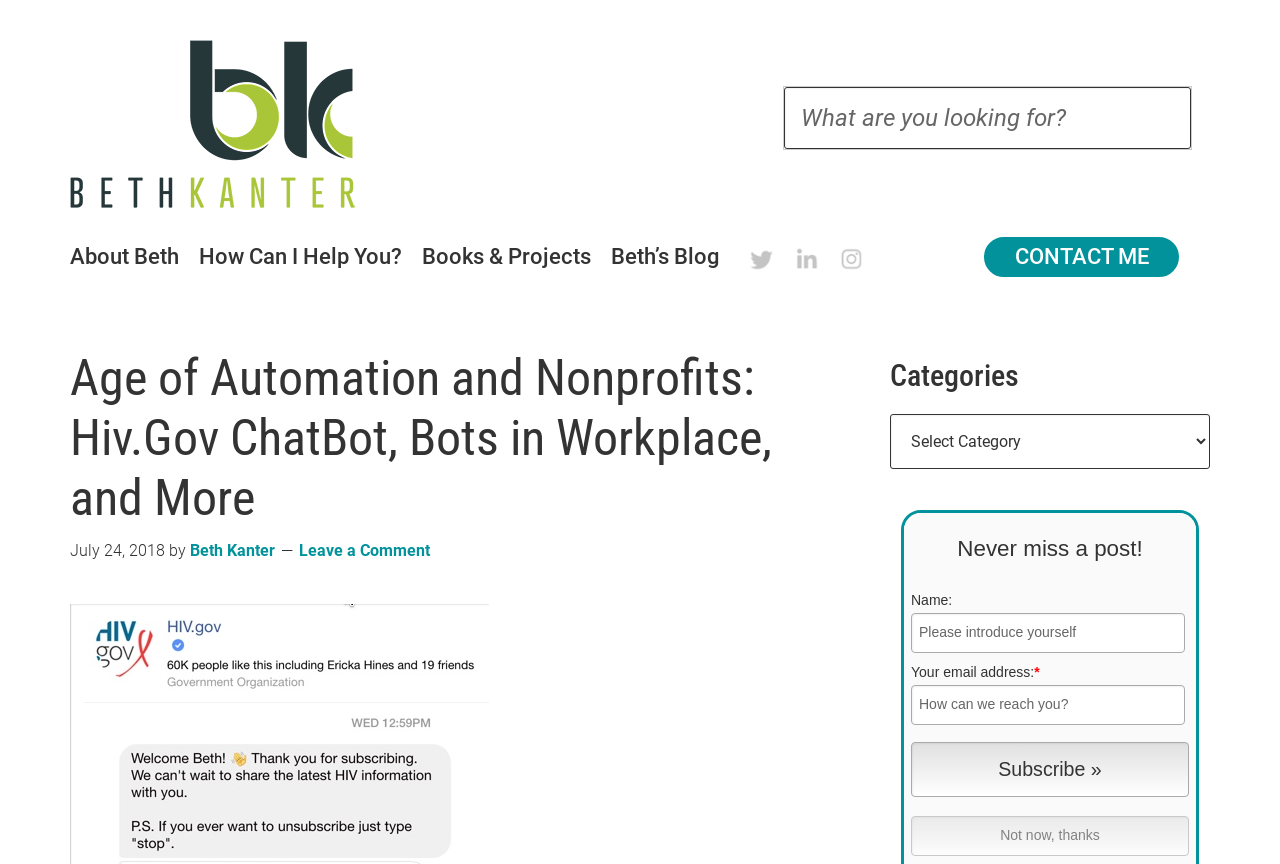Identify the bounding box coordinates of the specific part of the webpage to click to complete this instruction: "Leave a comment".

[0.234, 0.626, 0.336, 0.648]